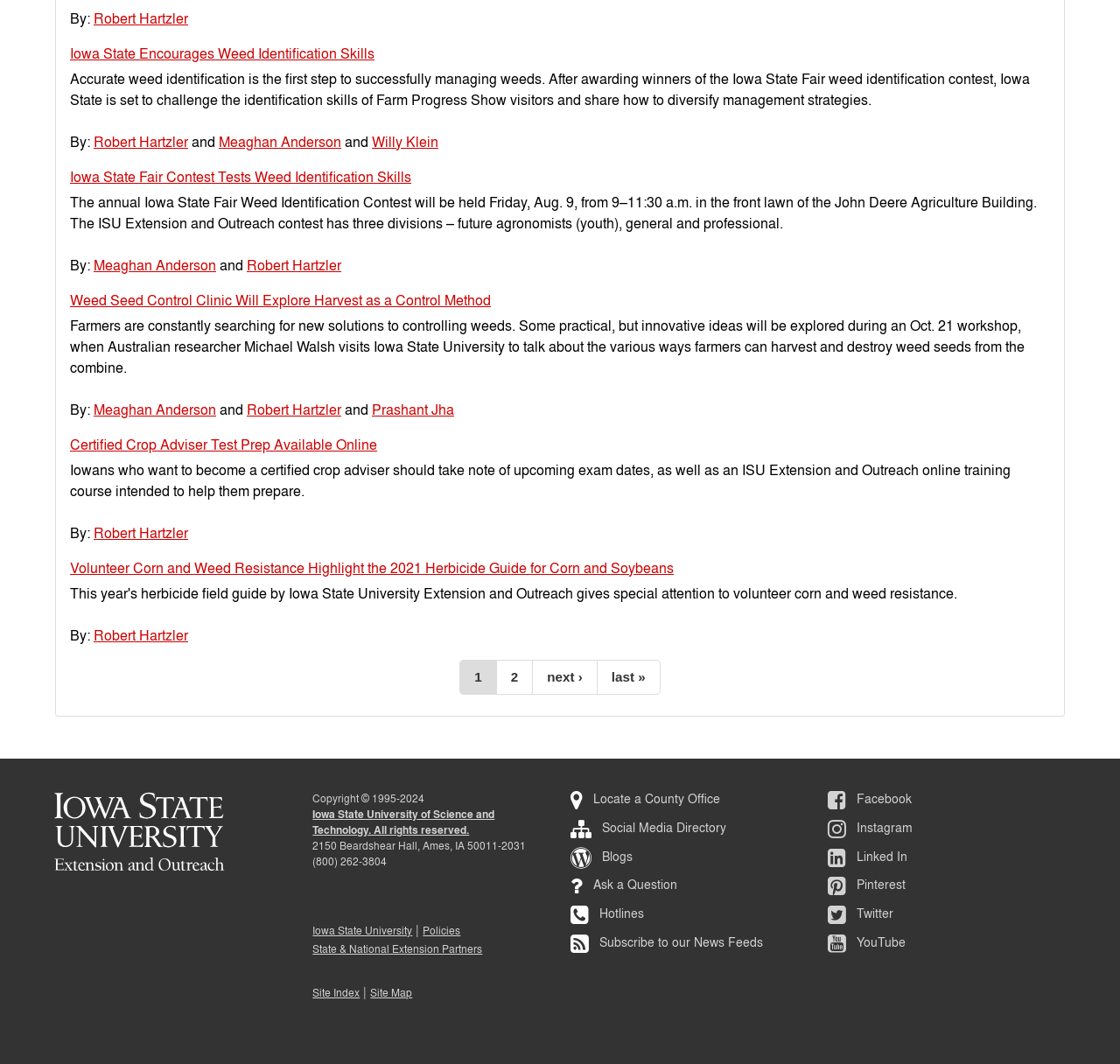Please provide the bounding box coordinates for the element that needs to be clicked to perform the following instruction: "Click on the link to Iowa State Fair Contest Tests Weed Identification Skills". The coordinates should be given as four float numbers between 0 and 1, i.e., [left, top, right, bottom].

[0.062, 0.157, 0.367, 0.175]